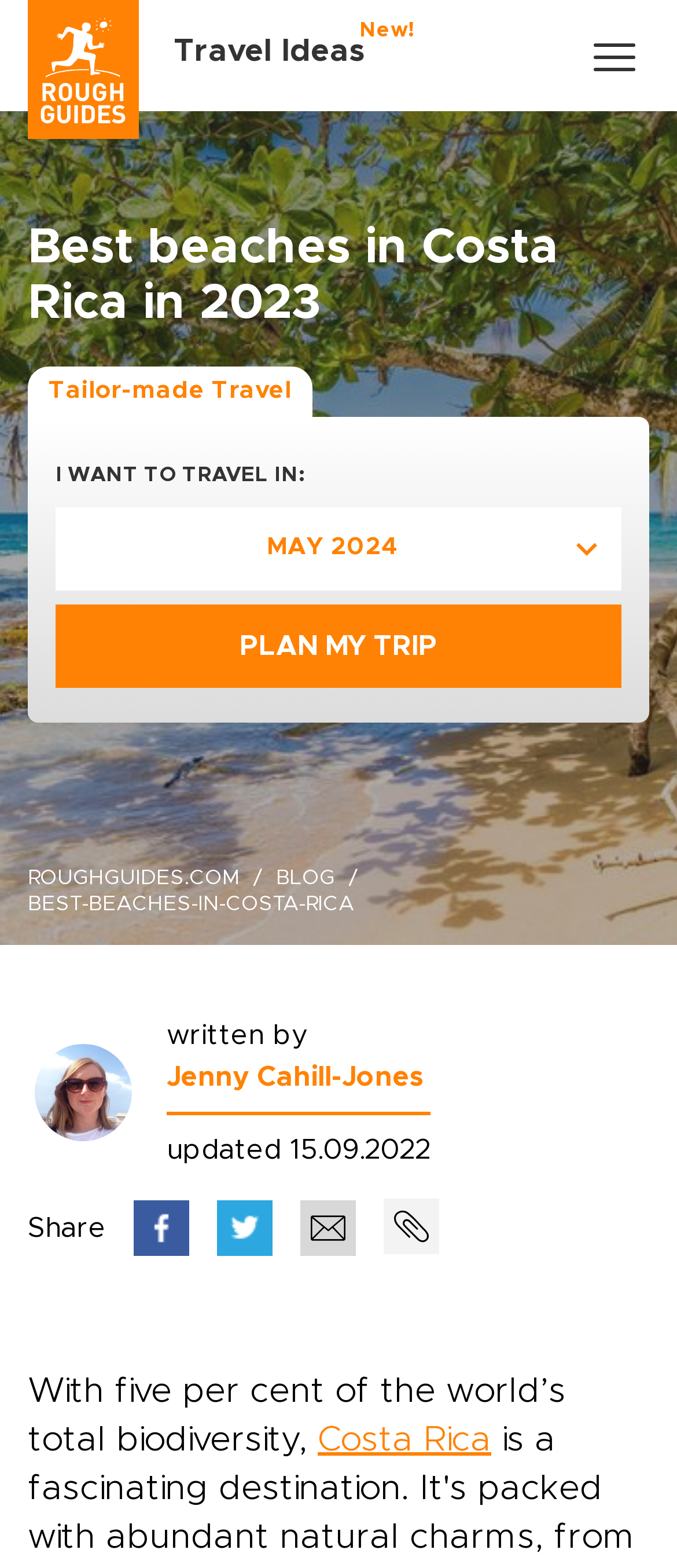Based on the description "Costa Rica", find the bounding box of the specified UI element.

[0.469, 0.906, 0.726, 0.928]